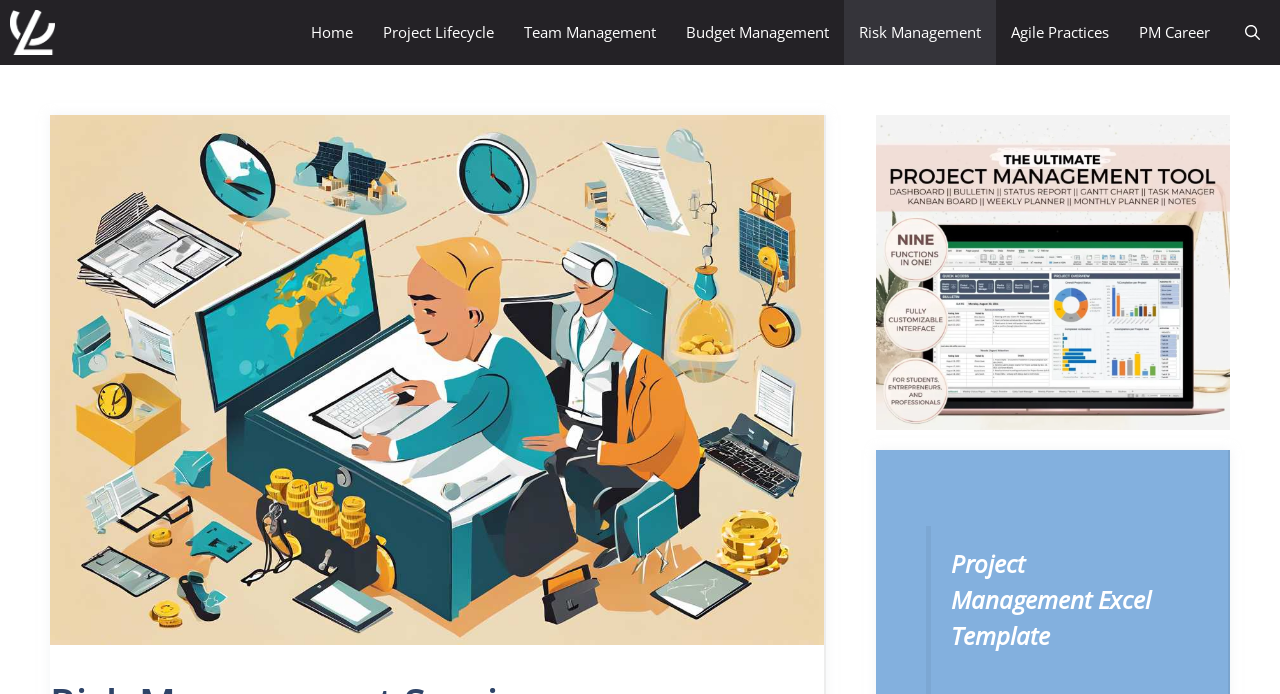Find the bounding box coordinates for the area you need to click to carry out the instruction: "open search". The coordinates should be four float numbers between 0 and 1, indicated as [left, top, right, bottom].

[0.957, 0.0, 1.0, 0.094]